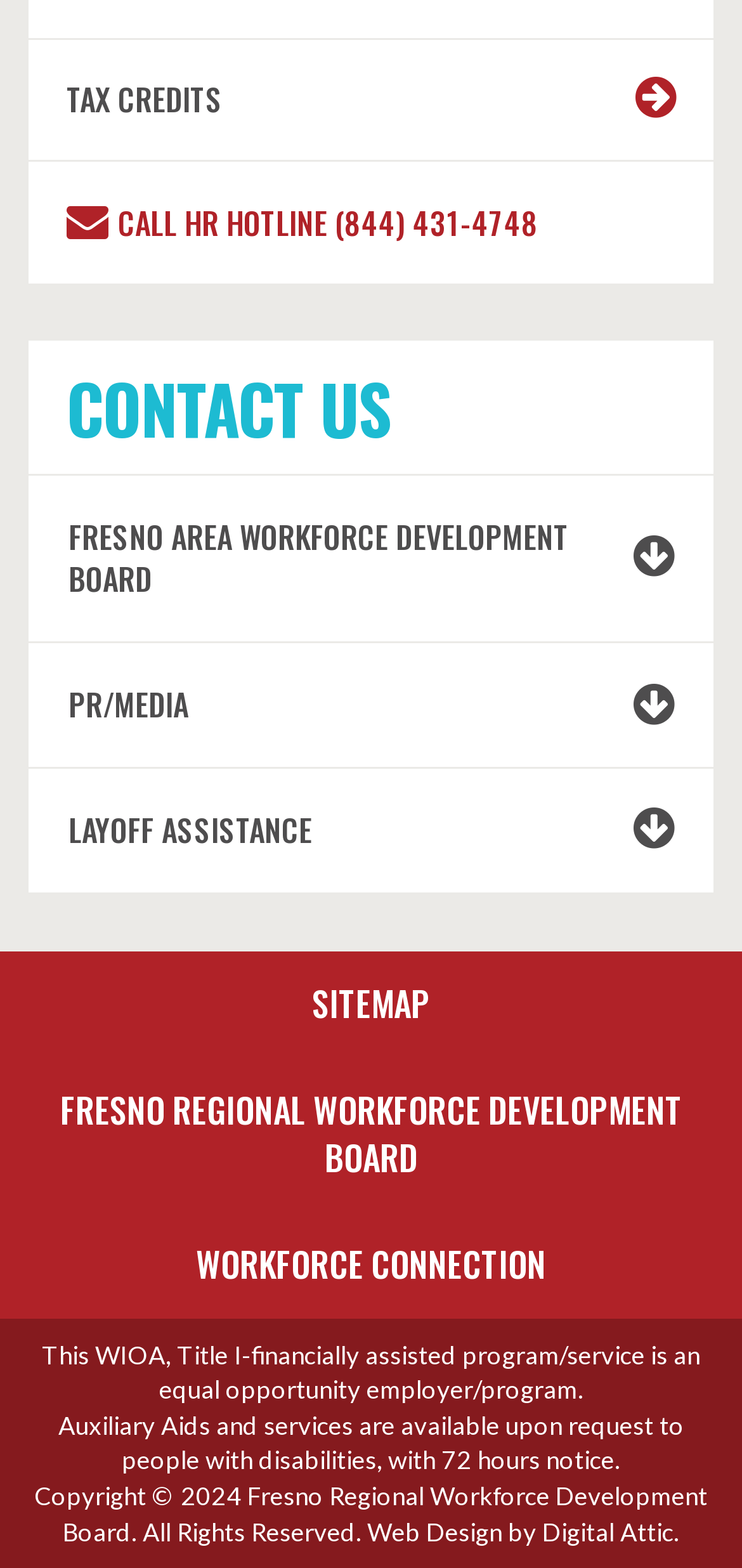What is the phone number to call for HR hotline?
Please provide a detailed and comprehensive answer to the question.

I found the phone number by looking at the StaticText element with the text 'CALL HR HOTLINE (844) 431-4748'.